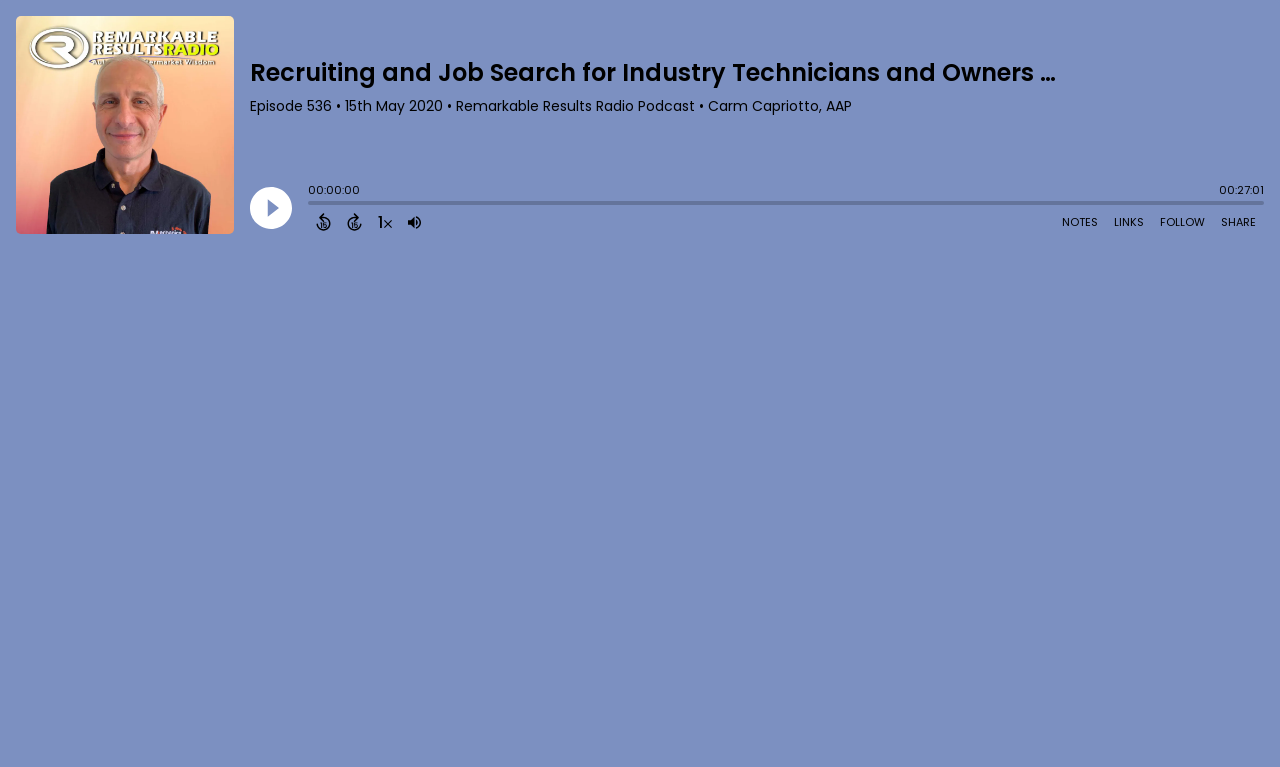Return the bounding box coordinates of the UI element that corresponds to this description: "Share". The coordinates must be given as four float numbers in the range of 0 and 1, [left, top, right, bottom].

[0.948, 0.274, 0.988, 0.305]